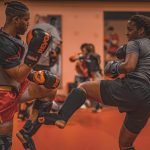What is being developed through Muay Thai training?
Use the screenshot to answer the question with a single word or phrase.

Physical skills and mental toughness